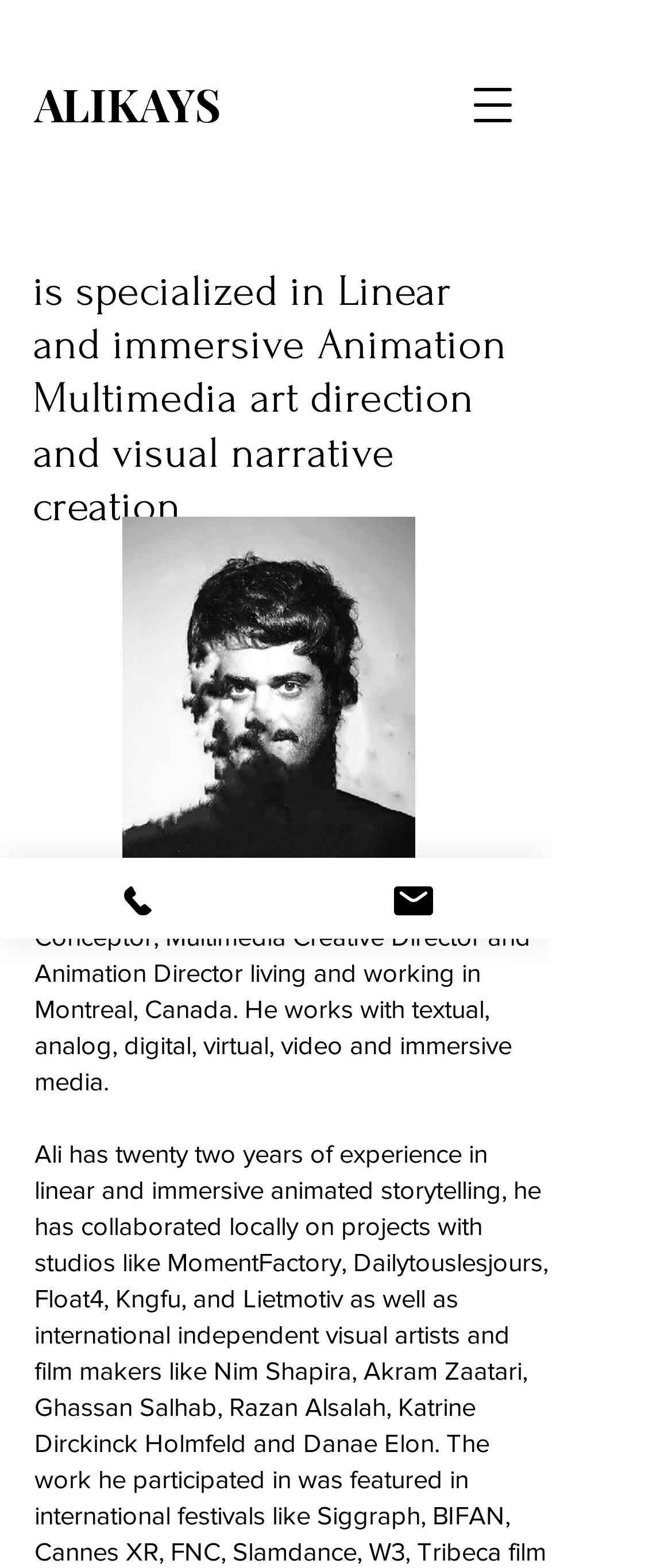Bounding box coordinates should be provided in the format (top-left x, top-left y, bottom-right x, bottom-right y) with all values between 0 and 1. Identify the bounding box for this UI element: ALIKAYS

[0.051, 0.047, 0.328, 0.086]